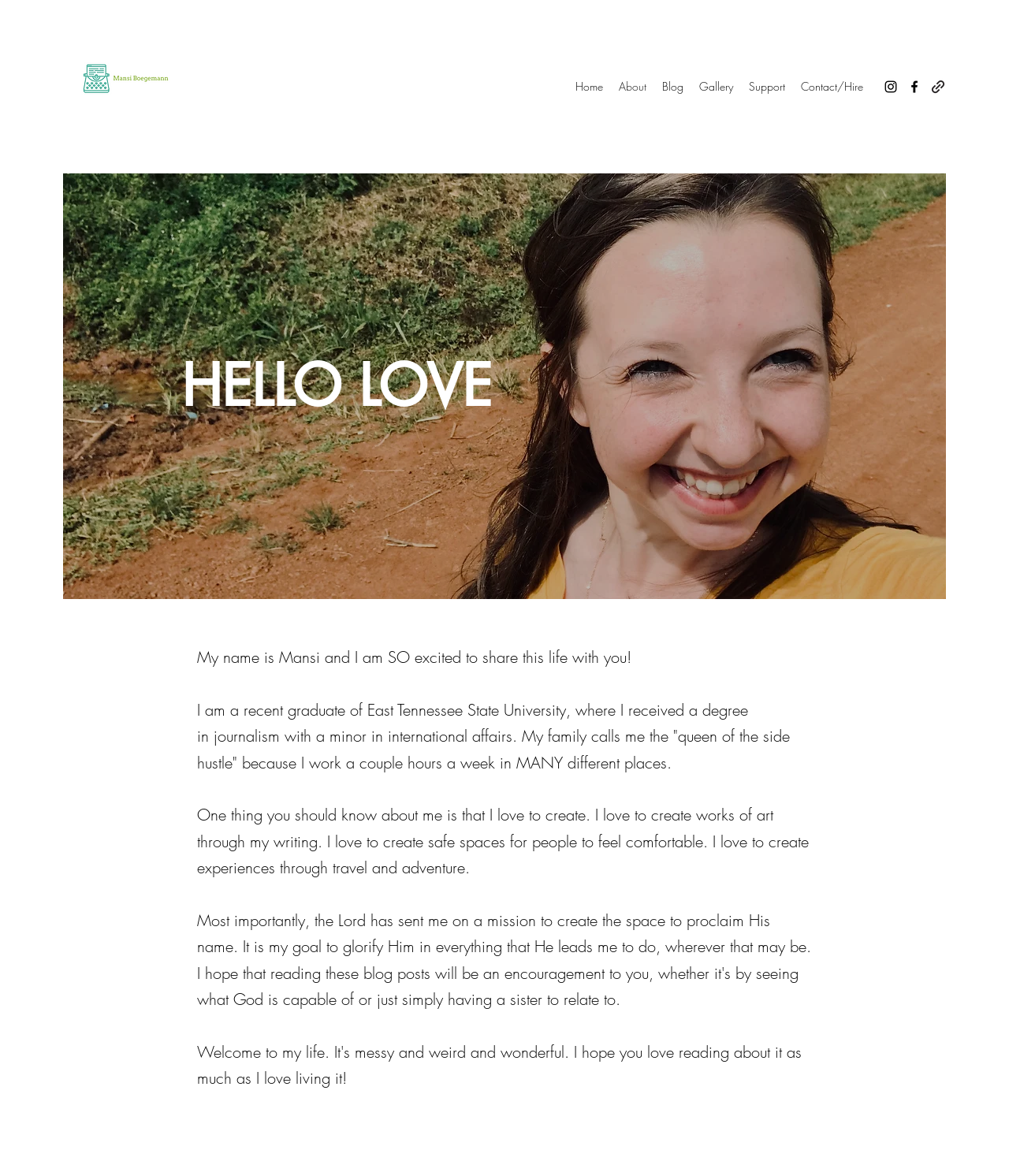What is the blog writer's hobby?
Using the information from the image, give a concise answer in one word or a short phrase.

Create